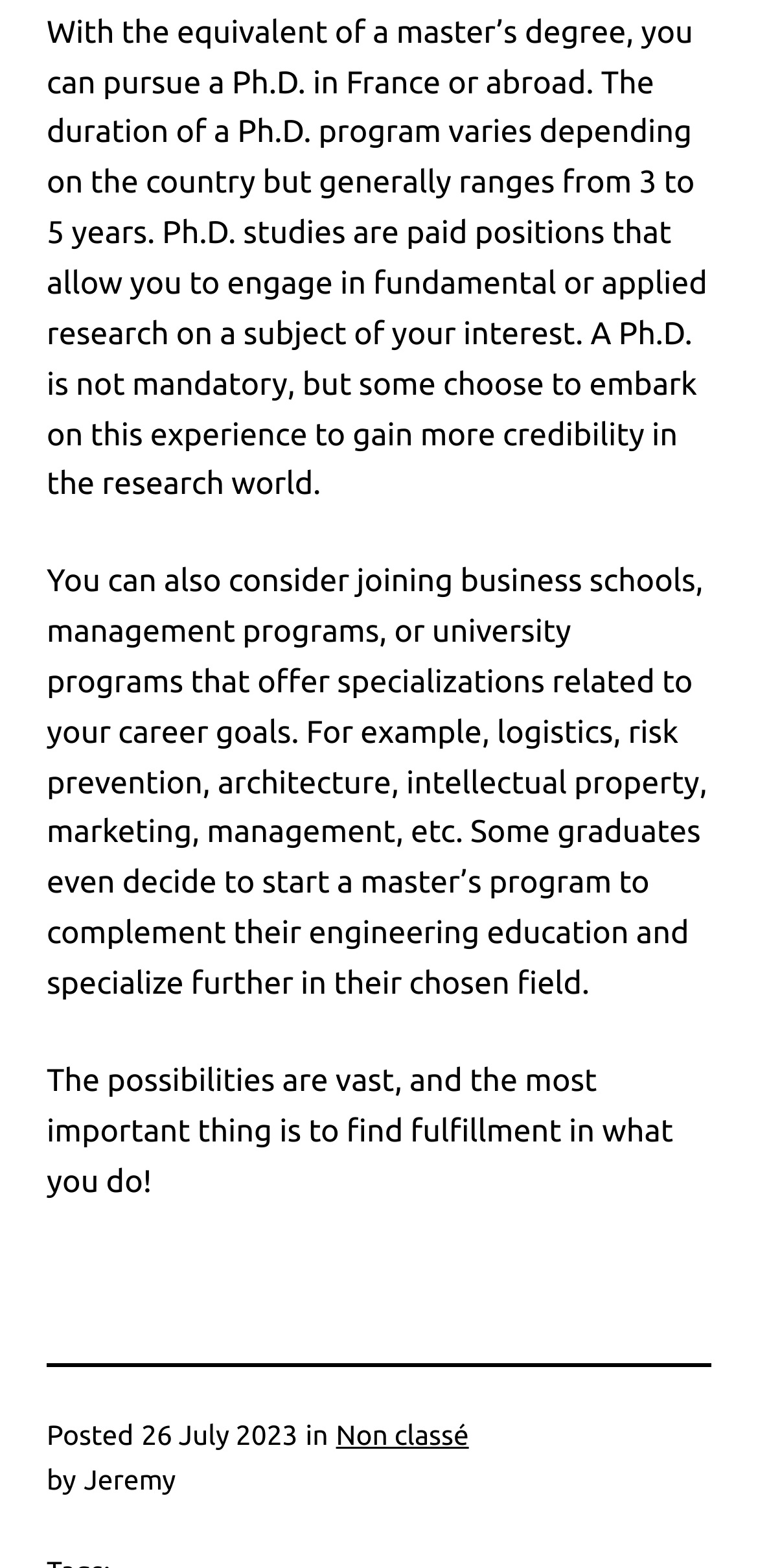What is the date of the post?
Please provide a single word or phrase based on the screenshot.

26 July 2023